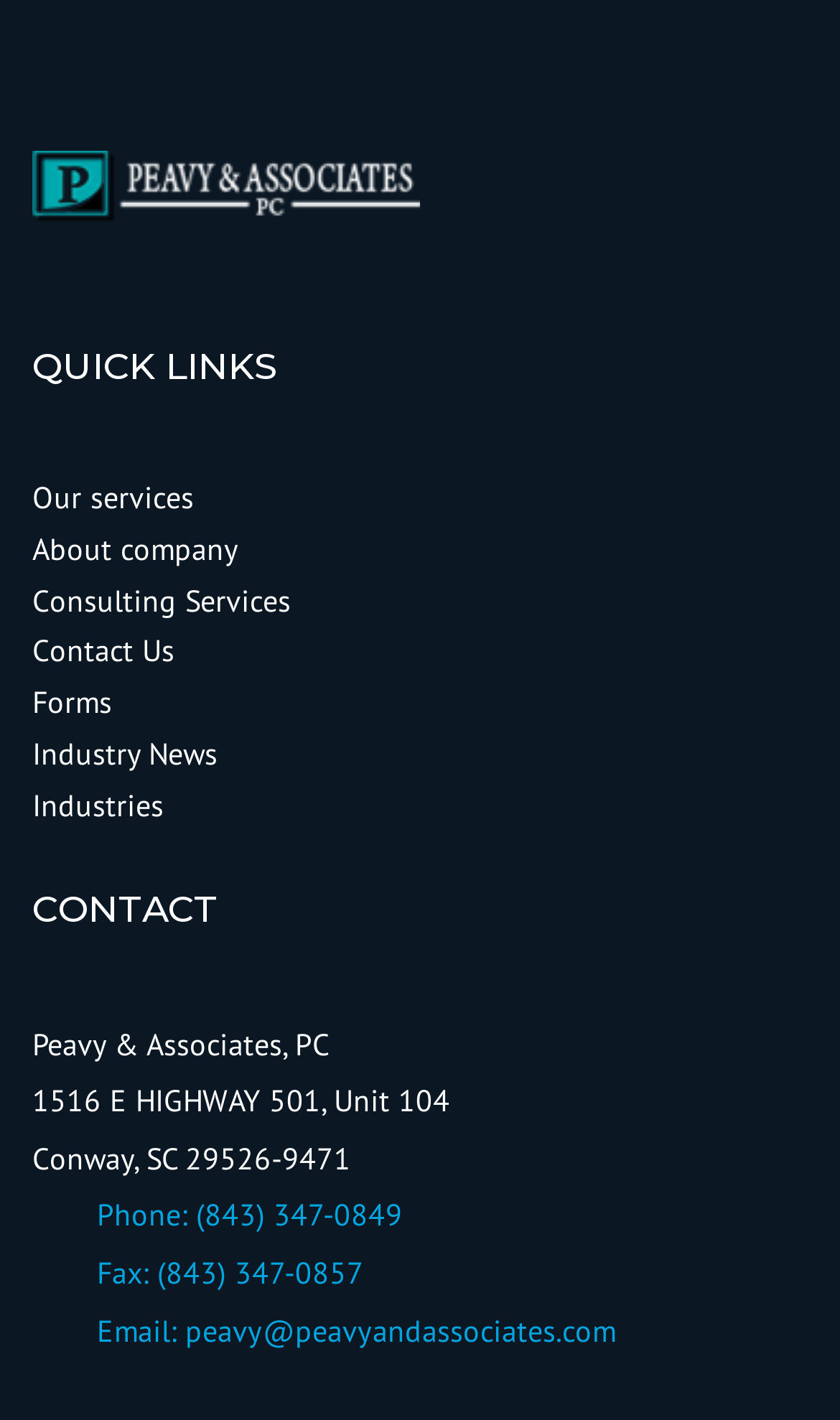Identify the bounding box coordinates of the section to be clicked to complete the task described by the following instruction: "Click on 'Our services'". The coordinates should be four float numbers between 0 and 1, formatted as [left, top, right, bottom].

[0.038, 0.337, 0.231, 0.364]